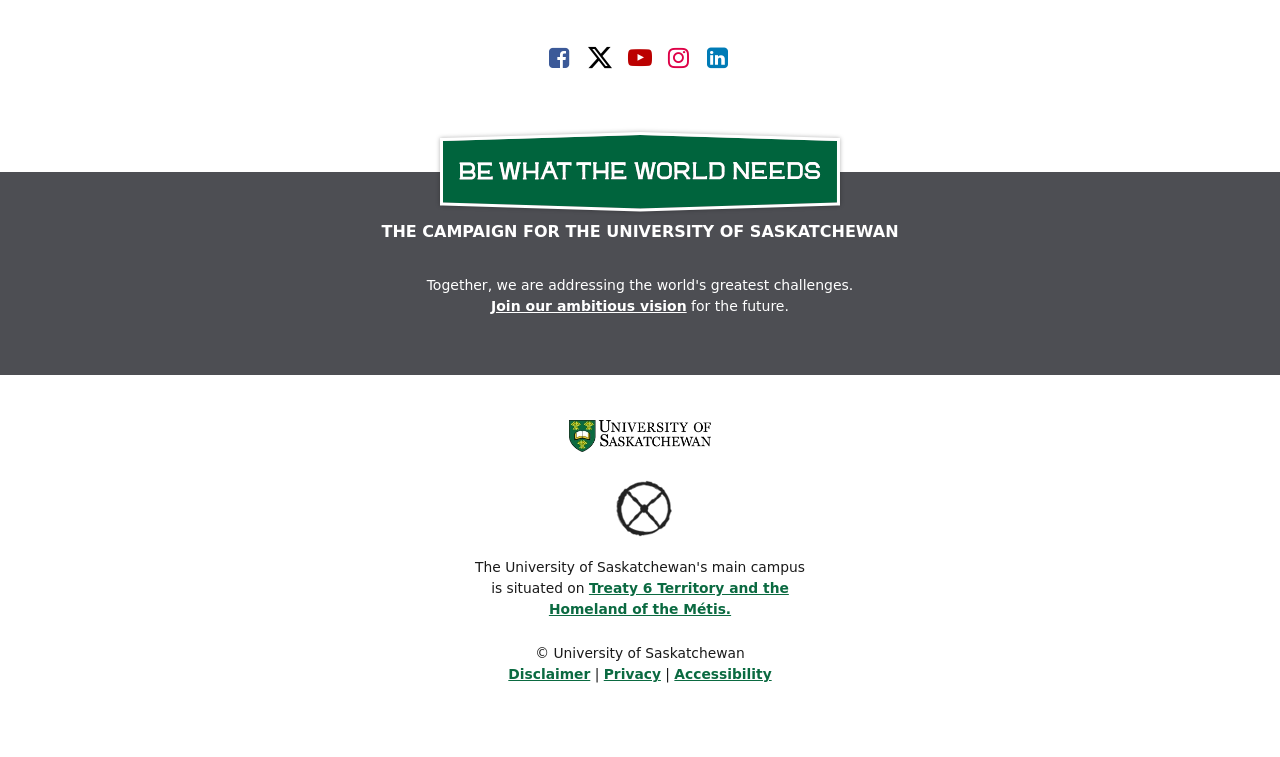Please locate the clickable area by providing the bounding box coordinates to follow this instruction: "Visit the University of Saskatchewan website".

[0.445, 0.562, 0.555, 0.588]